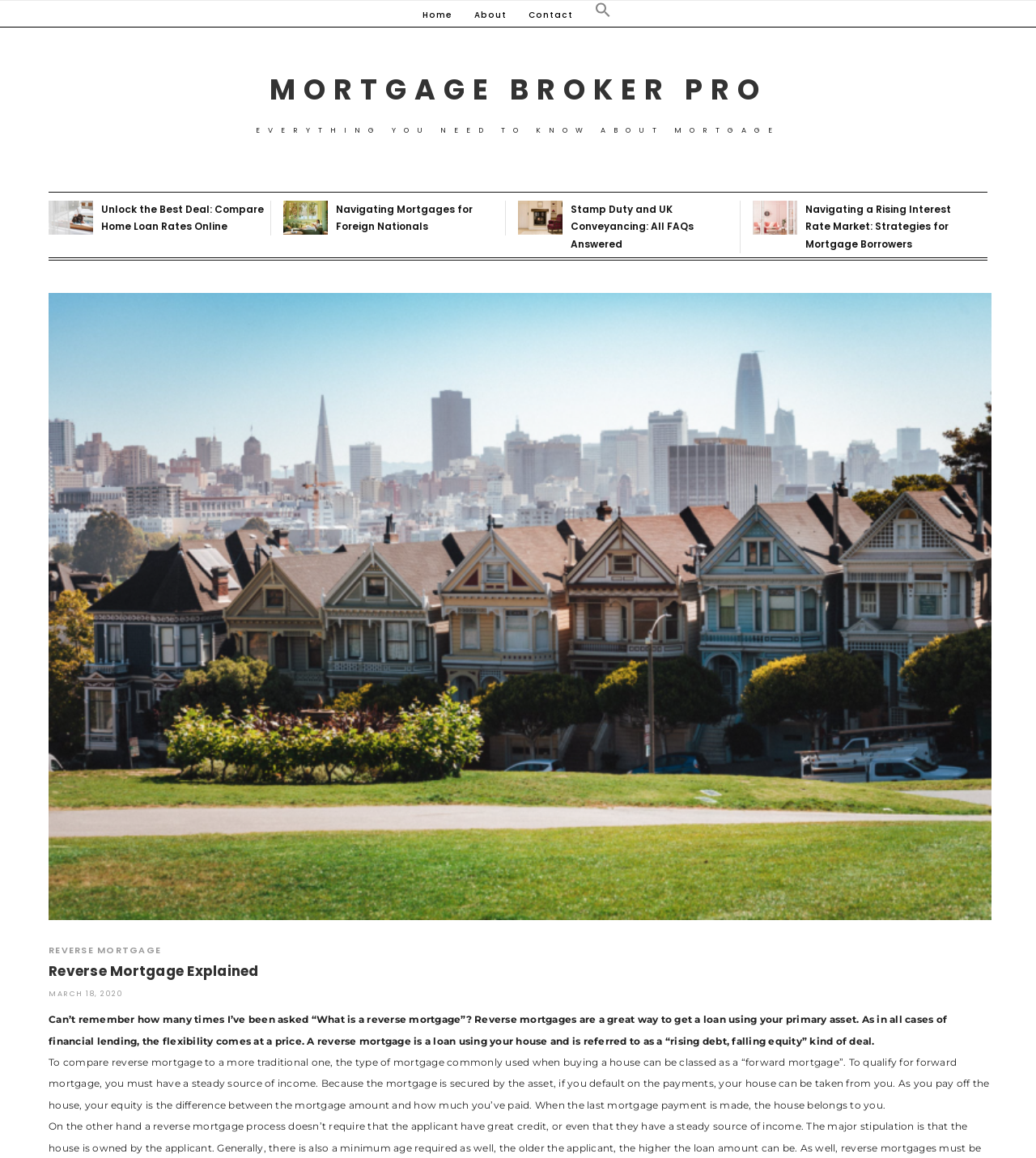Please identify the bounding box coordinates of the region to click in order to complete the task: "Click on the 'Home' link". The coordinates must be four float numbers between 0 and 1, specified as [left, top, right, bottom].

[0.407, 0.001, 0.436, 0.024]